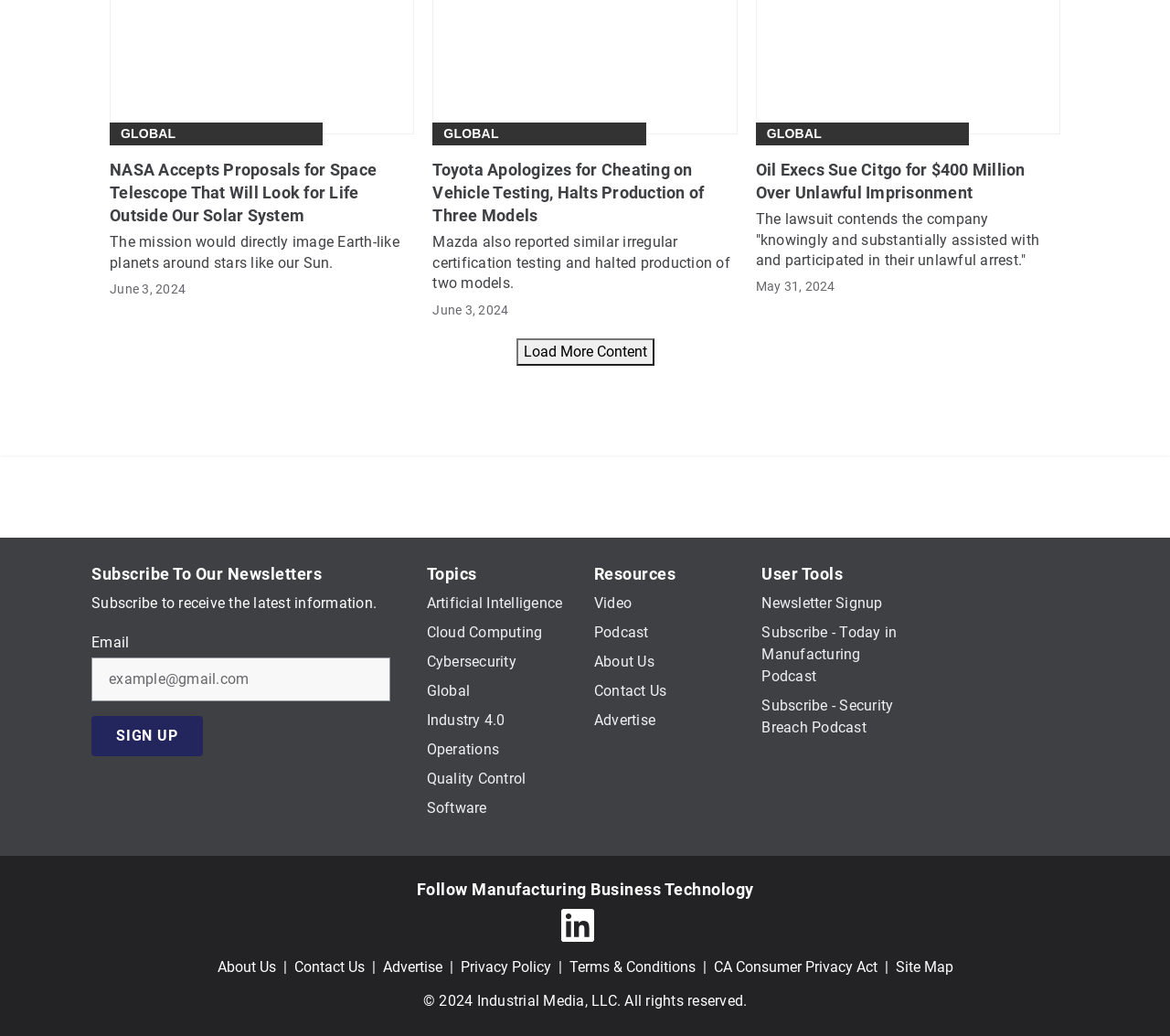Identify the bounding box coordinates of the clickable region required to complete the instruction: "Subscribe to the newsletter". The coordinates should be given as four float numbers within the range of 0 and 1, i.e., [left, top, right, bottom].

[0.078, 0.634, 0.333, 0.677]